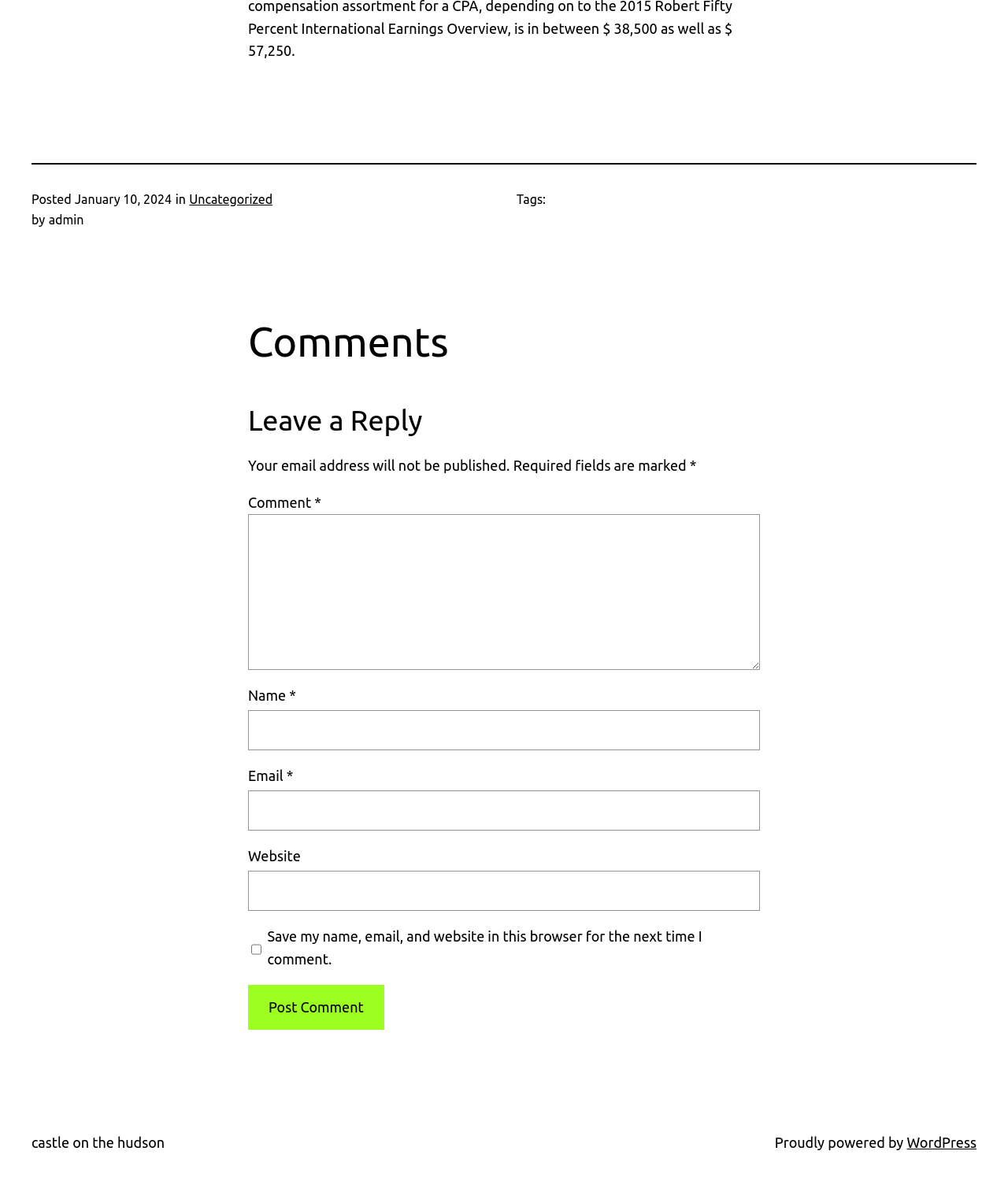Determine the bounding box coordinates for the area that needs to be clicked to fulfill this task: "Click on the link to read about UFC 249 Prelims". The coordinates must be given as four float numbers between 0 and 1, i.e., [left, top, right, bottom].

None